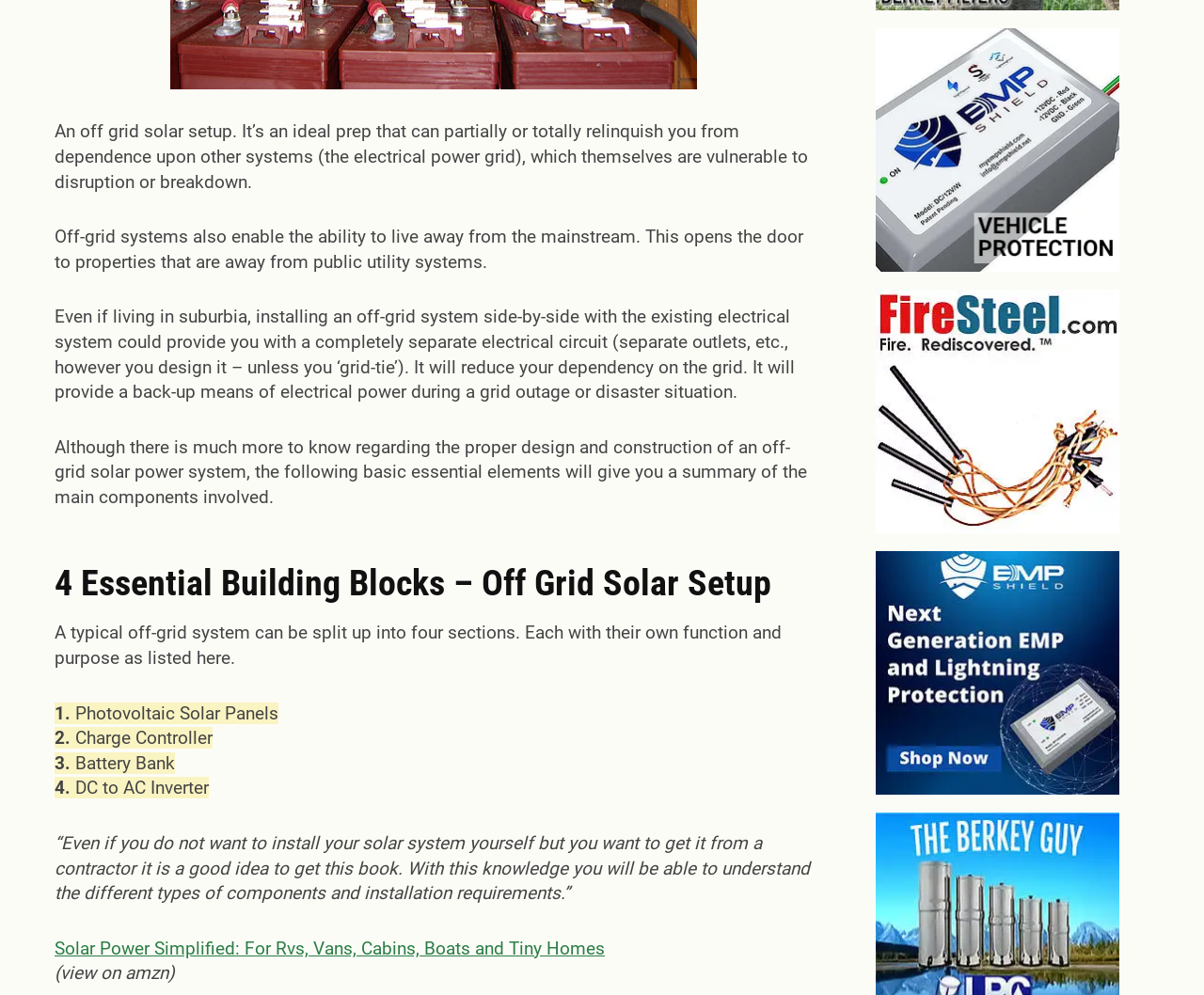Provide the bounding box for the UI element matching this description: "alt="EMP Shield"".

[0.727, 0.554, 0.93, 0.799]